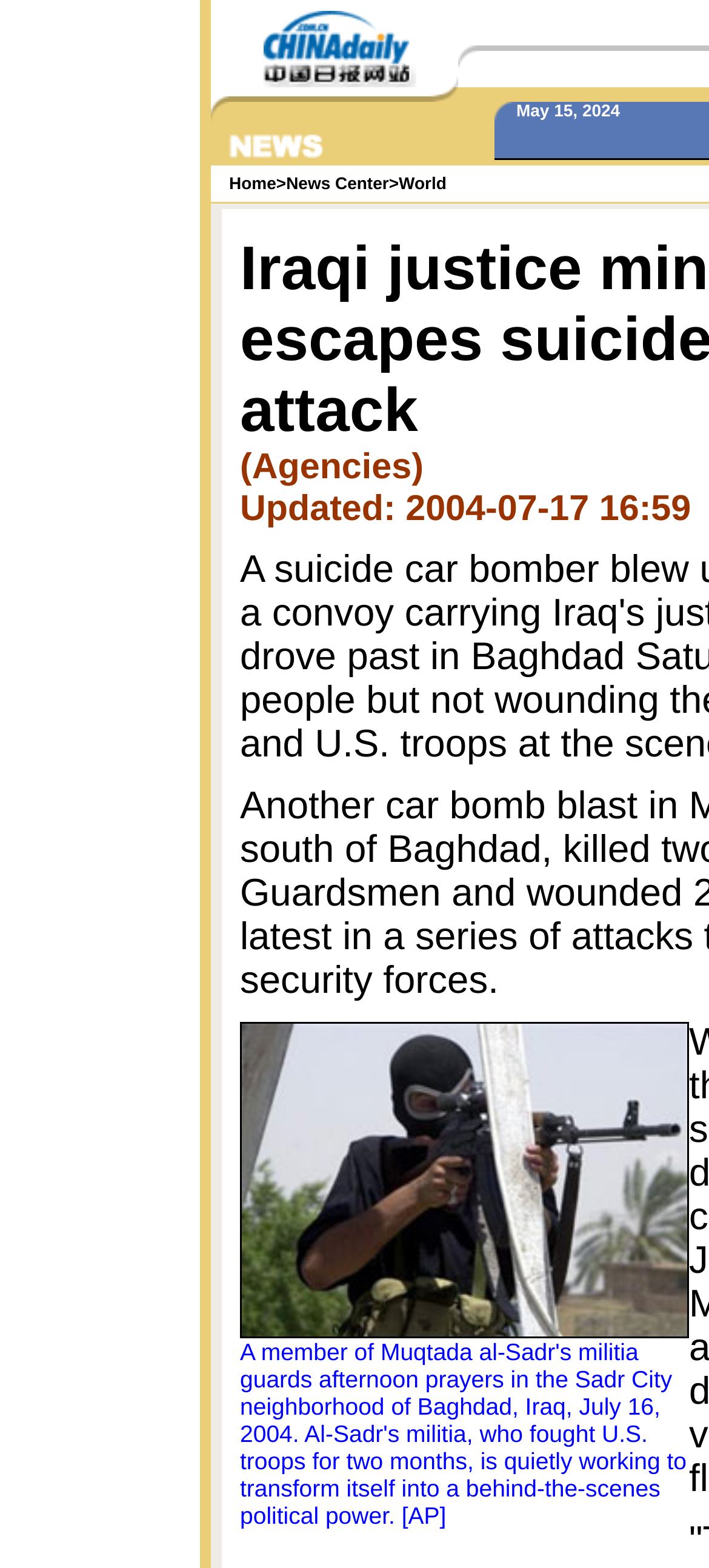Please answer the following question using a single word or phrase: How many images are on this webpage?

Many